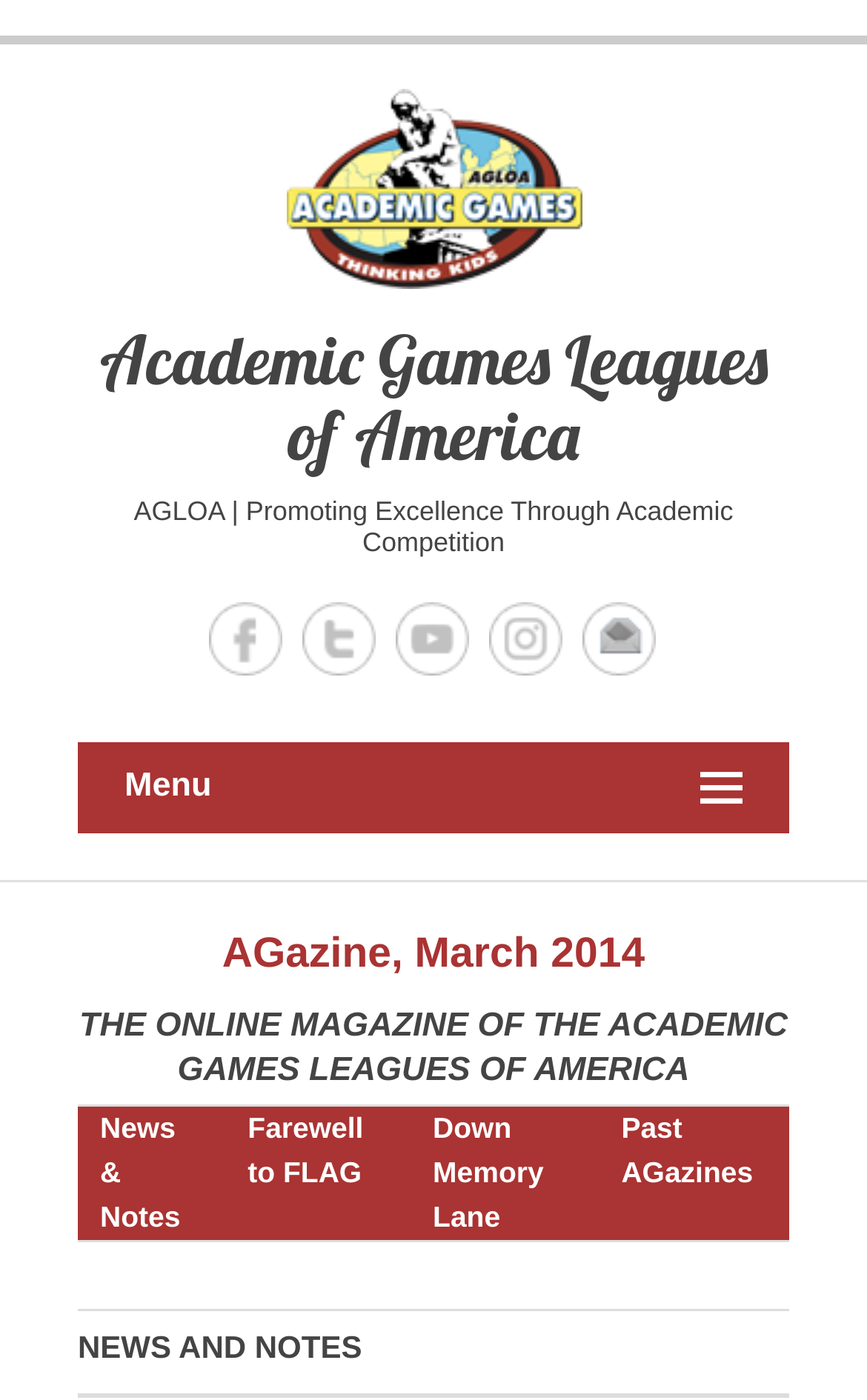Find the bounding box coordinates of the clickable area that will achieve the following instruction: "Visit Academic Games Leagues of America website".

[0.329, 0.067, 0.671, 0.09]